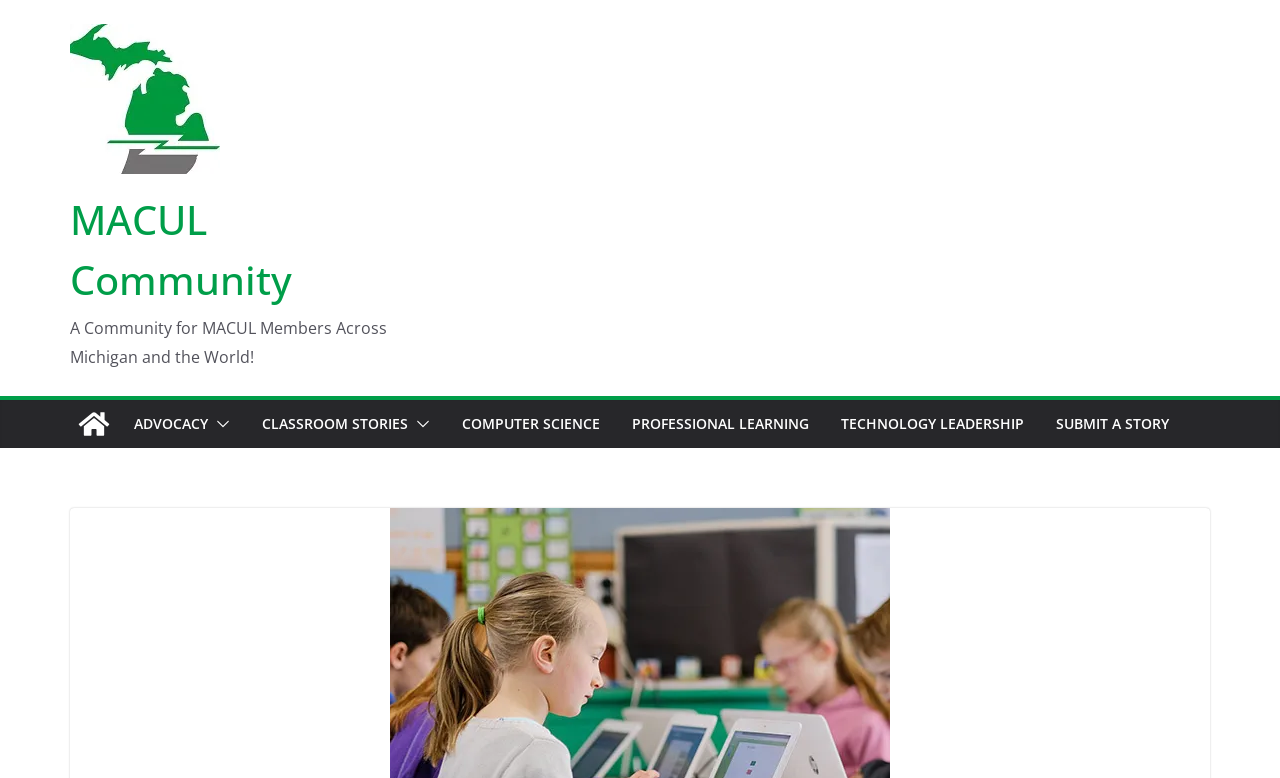Pinpoint the bounding box coordinates of the element you need to click to execute the following instruction: "submit a story". The bounding box should be represented by four float numbers between 0 and 1, in the format [left, top, right, bottom].

[0.825, 0.526, 0.913, 0.562]